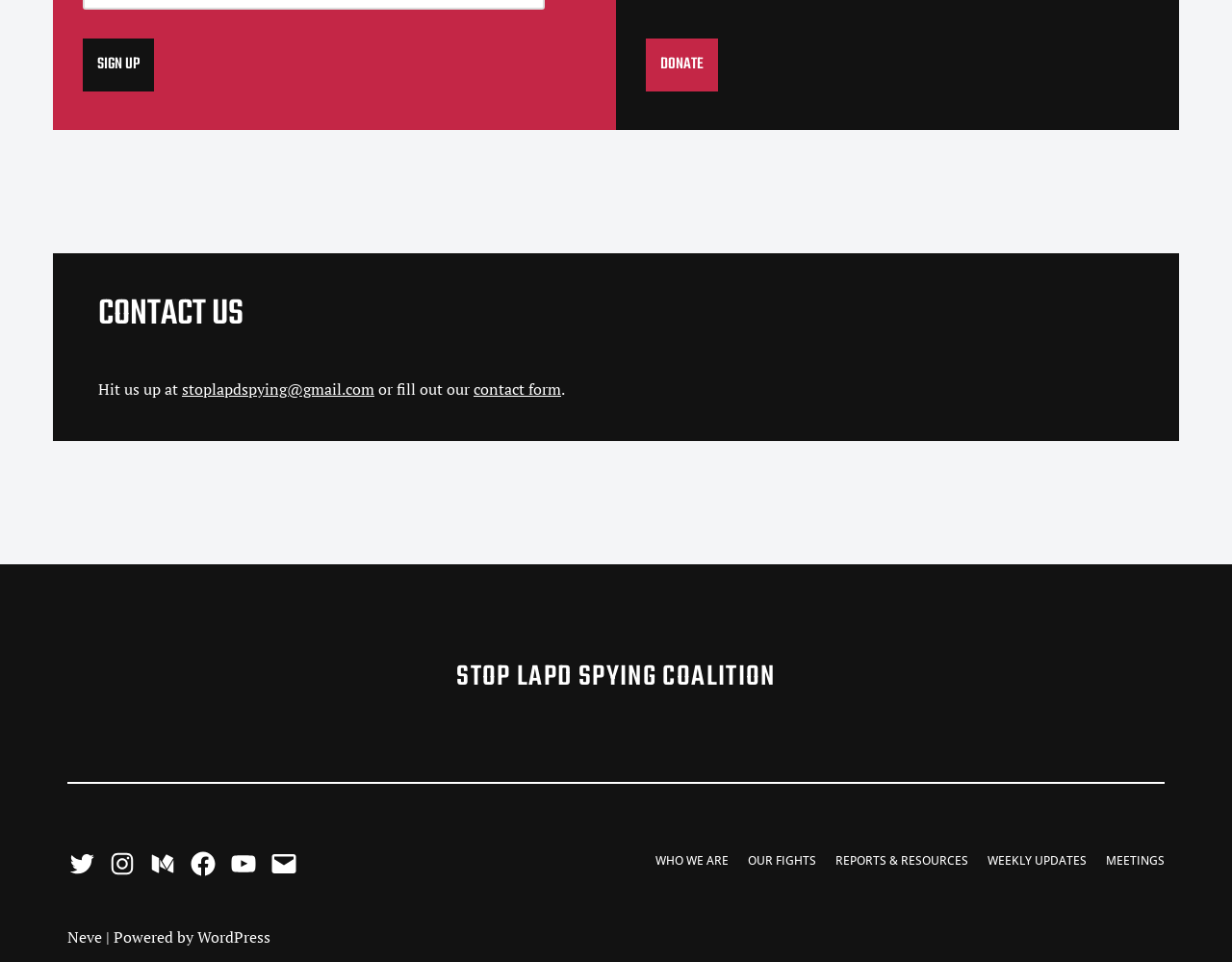Refer to the element description Reports & Resources and identify the corresponding bounding box in the screenshot. Format the coordinates as (top-left x, top-left y, bottom-right x, bottom-right y) with values in the range of 0 to 1.

[0.678, 0.883, 0.786, 0.908]